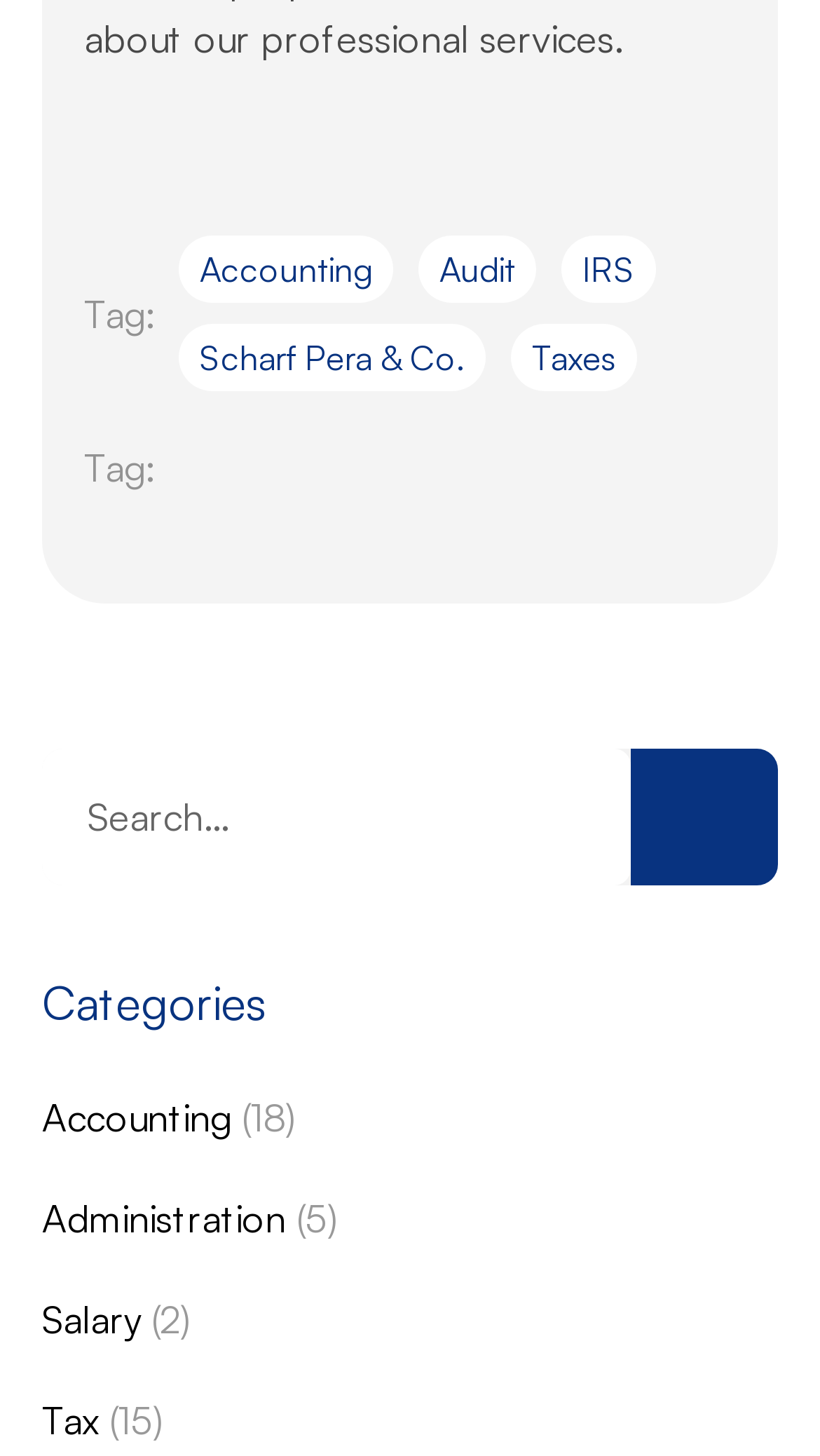Respond with a single word or phrase for the following question: 
How many subtopics are under the 'Accounting' category?

18